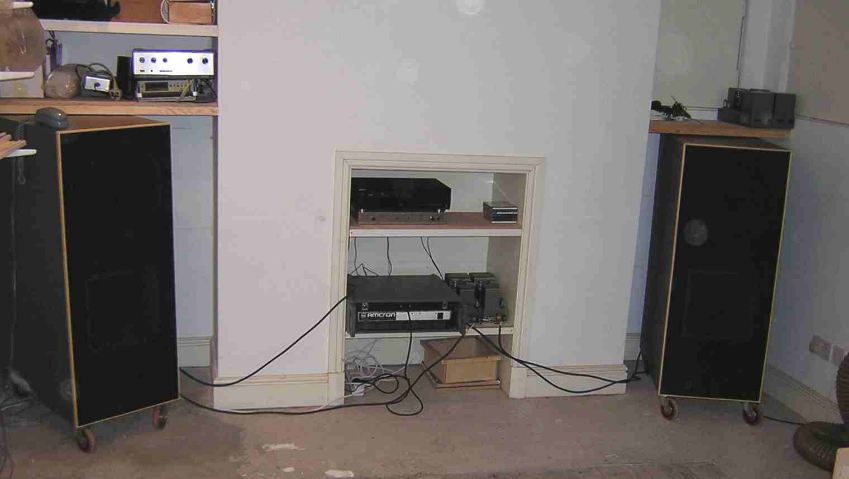Explain the image thoroughly, highlighting all key elements.

The image titled "Final Tuning" showcases a spacious workshop setup featuring two large speaker cabinets positioned prominently on either side of a shelf unit. These cabinets are designed for heavy-duty use and are equipped with castors for ease of mobility, reflecting a practical adaptation for their size and weight. The shelf in the center houses electronic components, including a Crown/Amcron amplifier and a CD player connected directly to an active crossover input, suggesting a sophisticated audio system designed for optimal sound performance. The overall ambiance of the workshop conveys a sense of craftsmanship and technical expertise, underscoring the owner's dedication to achieving high-quality audio through custom-built equipment.